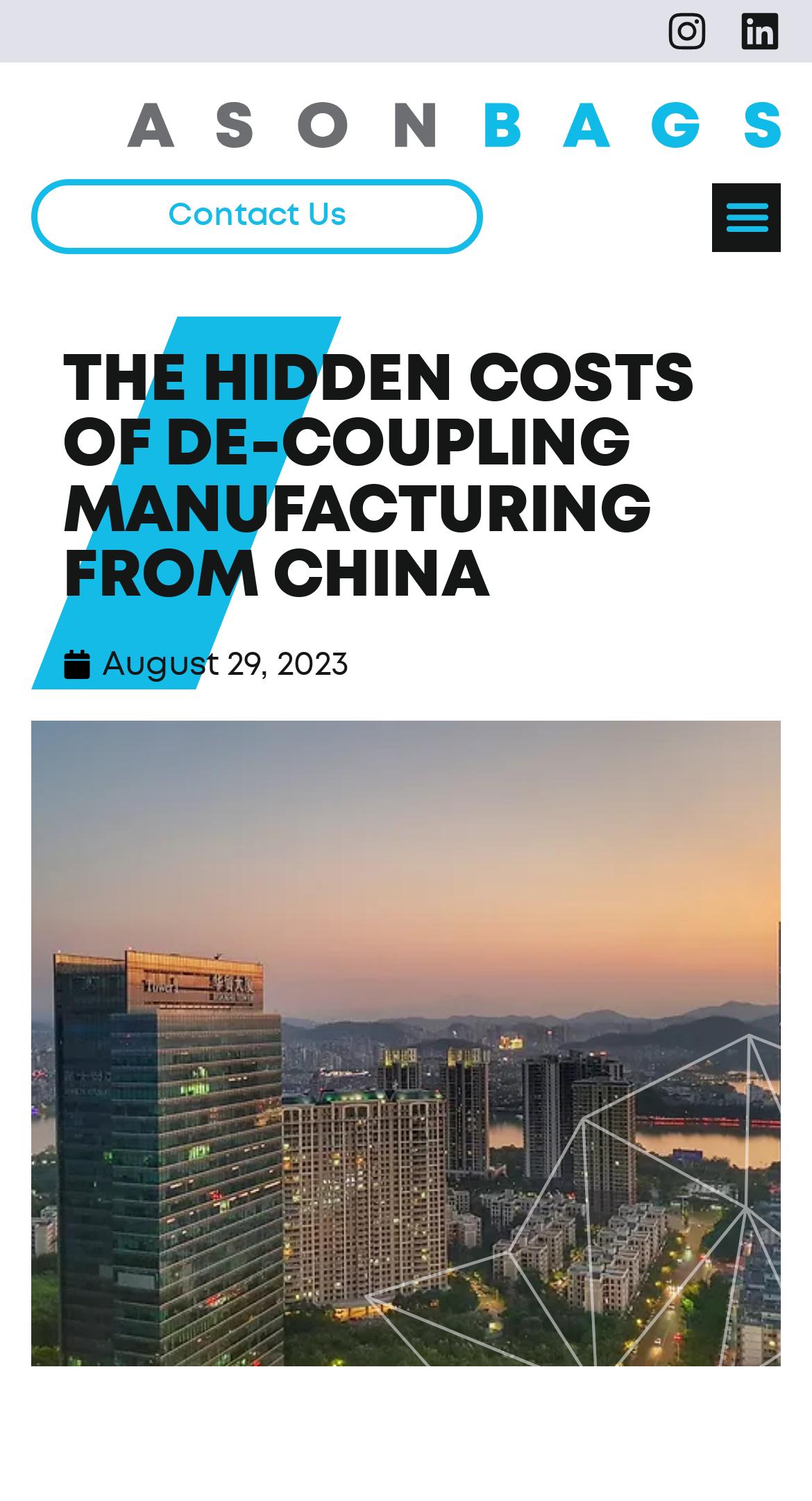Using the provided element description: "Instagram", identify the bounding box coordinates. The coordinates should be four floats between 0 and 1 in the order [left, top, right, bottom].

[0.821, 0.007, 0.872, 0.035]